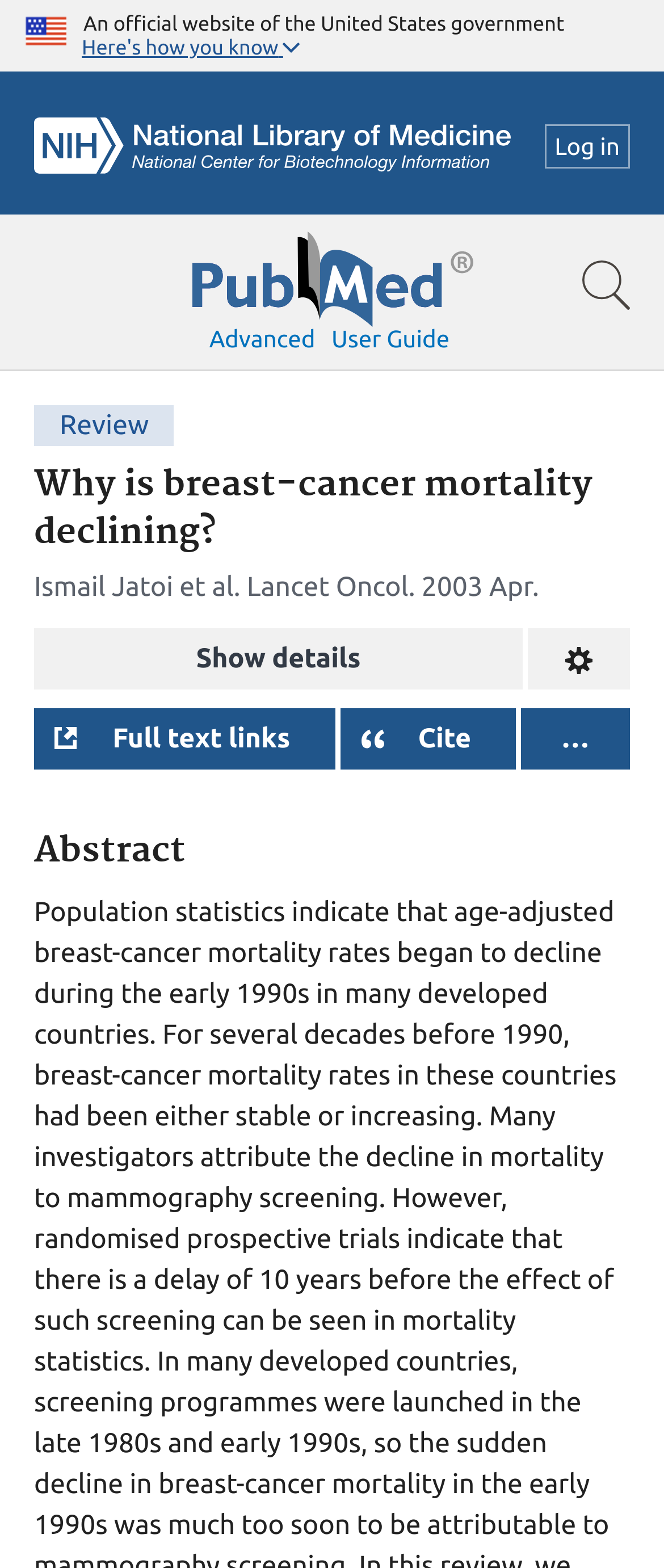Please respond to the question using a single word or phrase:
What is the logo on the top left corner?

NCBI Logo